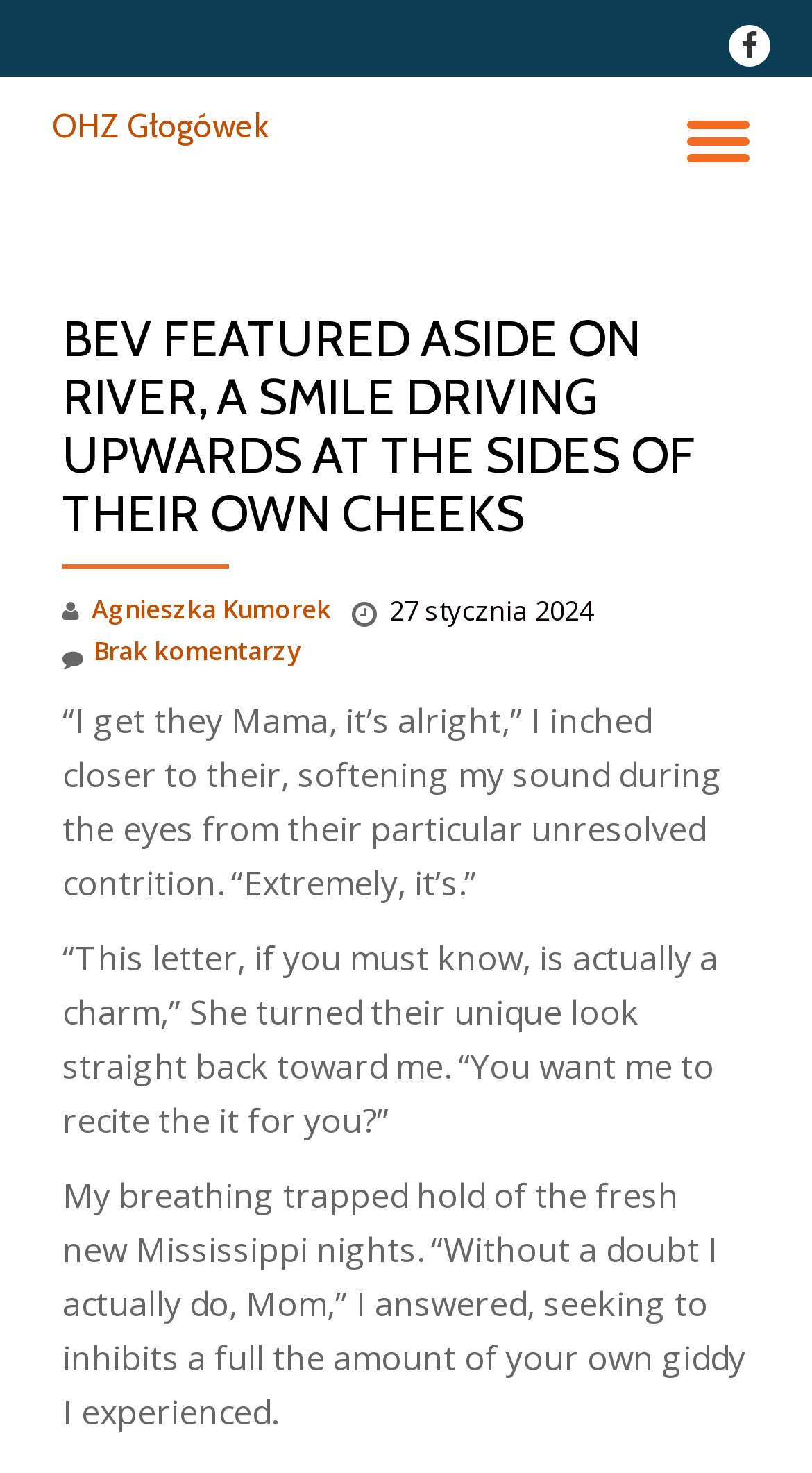Please predict the bounding box coordinates (top-left x, top-left y, bottom-right x, bottom-right y) for the UI element in the screenshot that fits the description: fa-facebook

[0.897, 0.025, 0.949, 0.051]